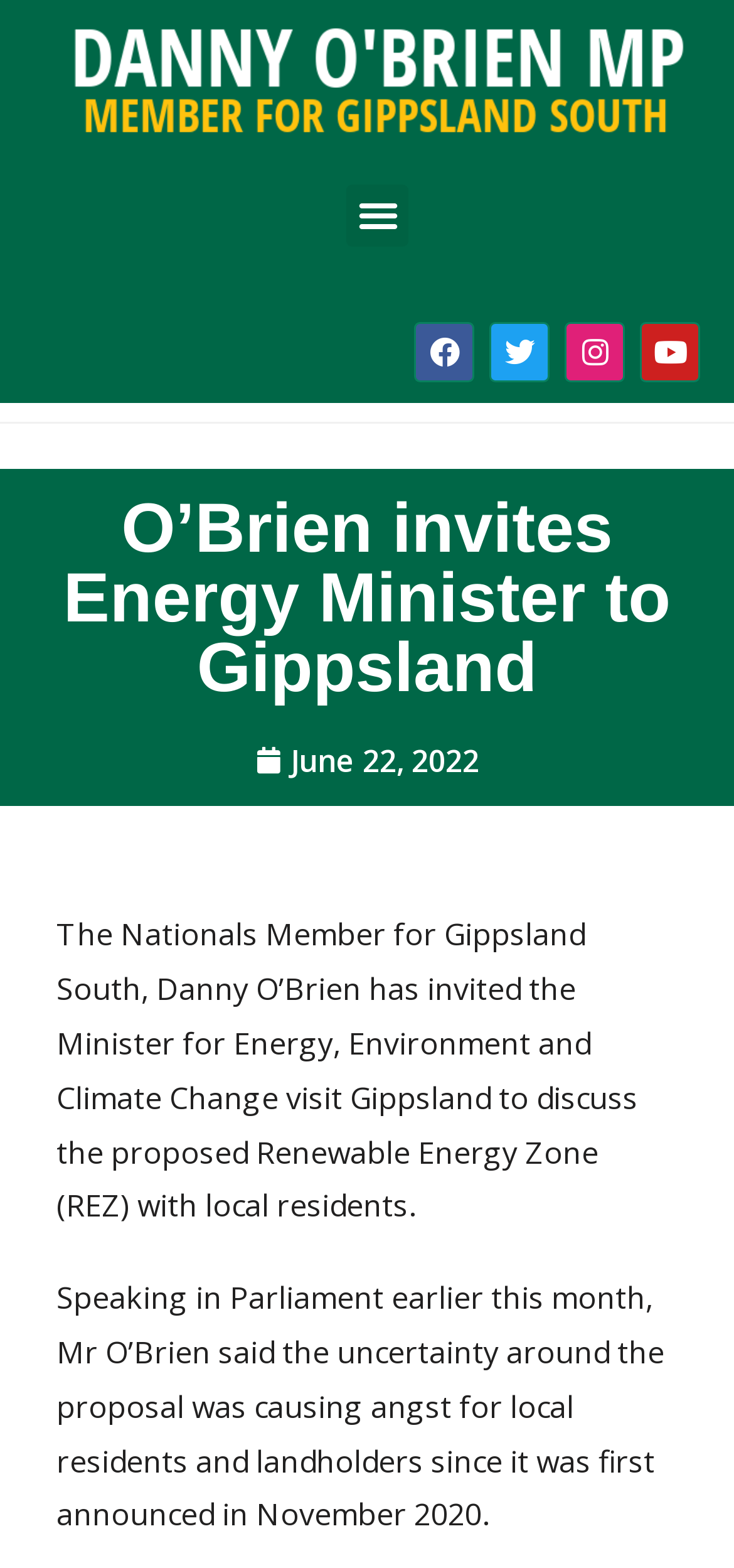Please extract the primary headline from the webpage.

O’Brien invites Energy Minister to Gippsland